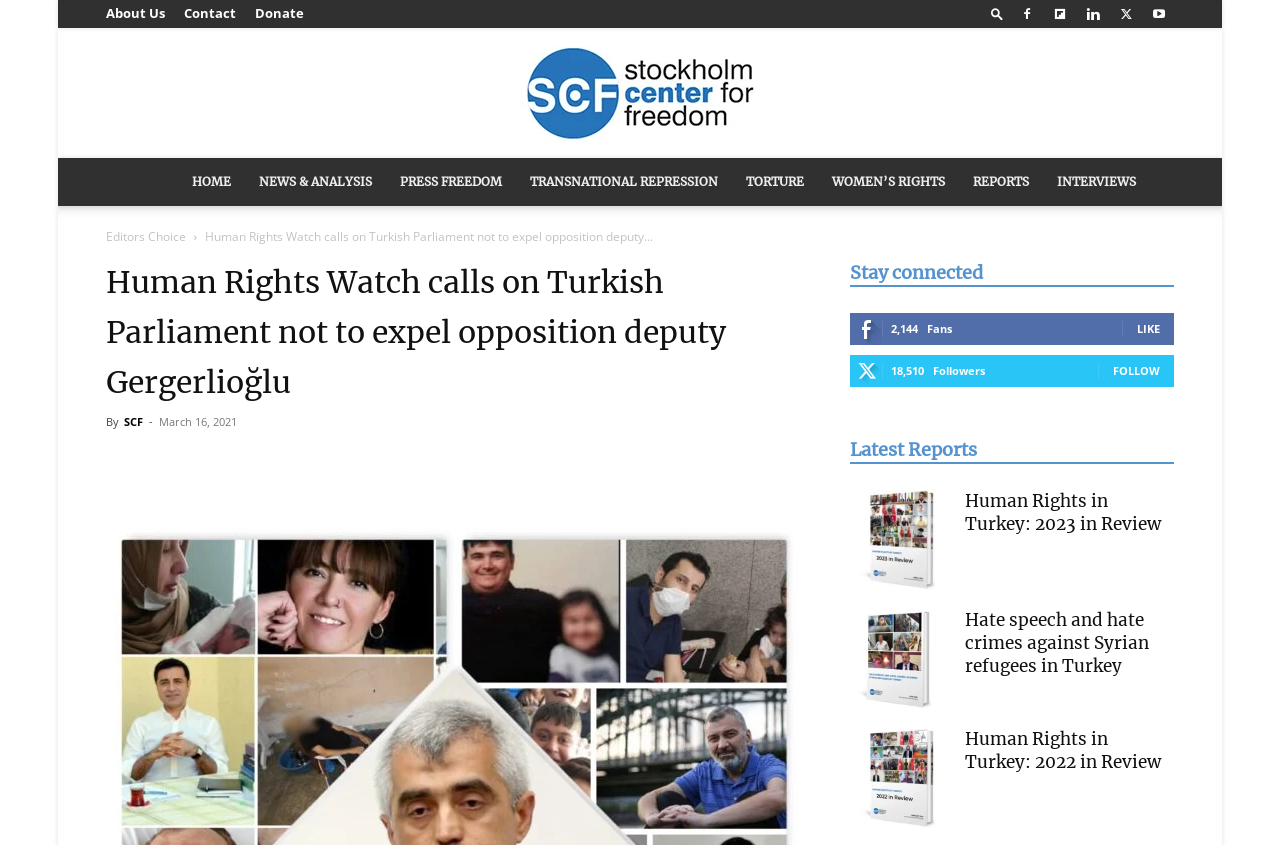Identify the bounding box coordinates necessary to click and complete the given instruction: "Read the 'Human Rights Watch calls on Turkish Parliament not to expel opposition deputy Gergerlioğlu' article".

[0.16, 0.27, 0.51, 0.29]